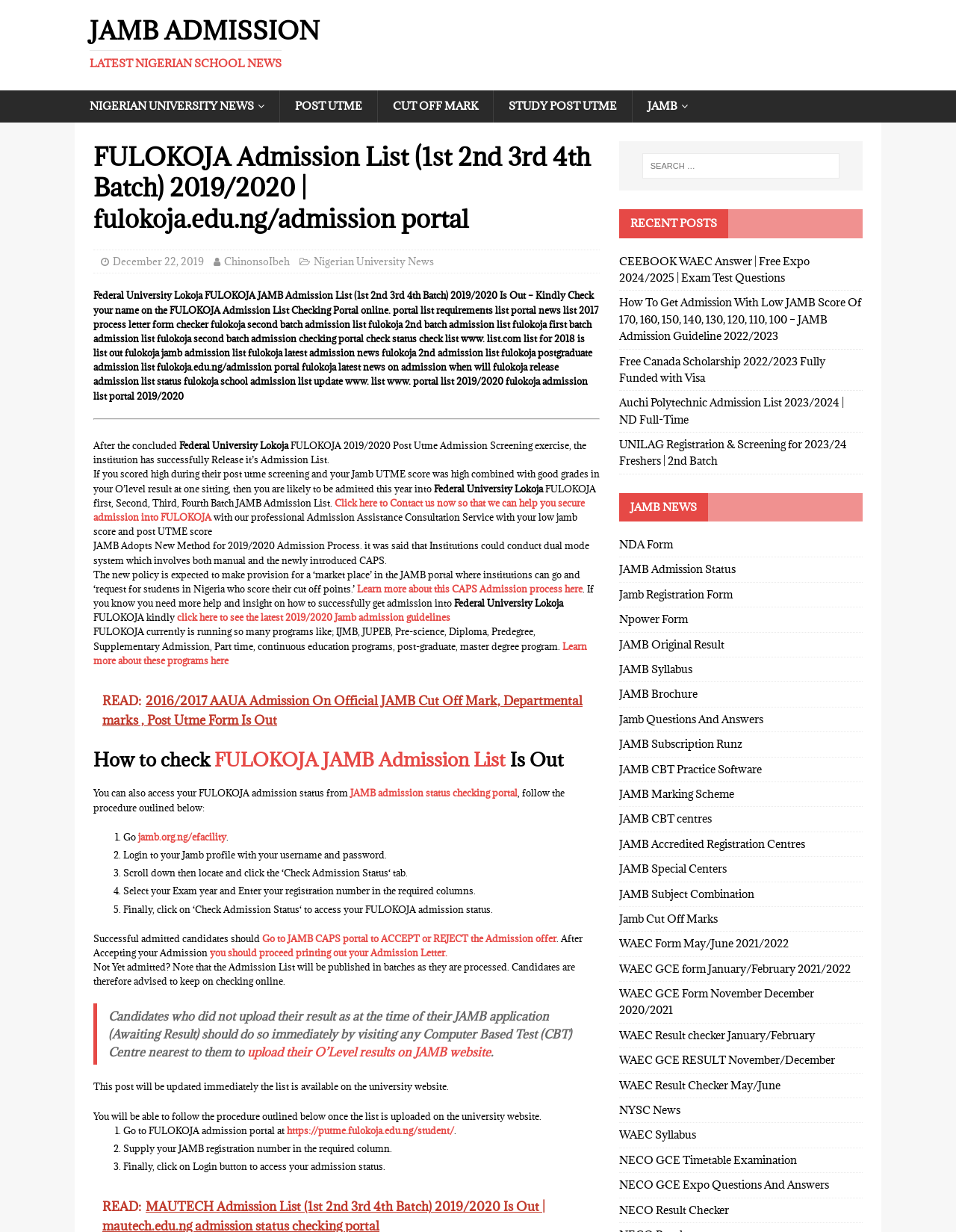Provide the bounding box coordinates of the HTML element described by the text: "jamb.org.ng/efacility". The coordinates should be in the format [left, top, right, bottom] with values between 0 and 1.

[0.145, 0.674, 0.237, 0.684]